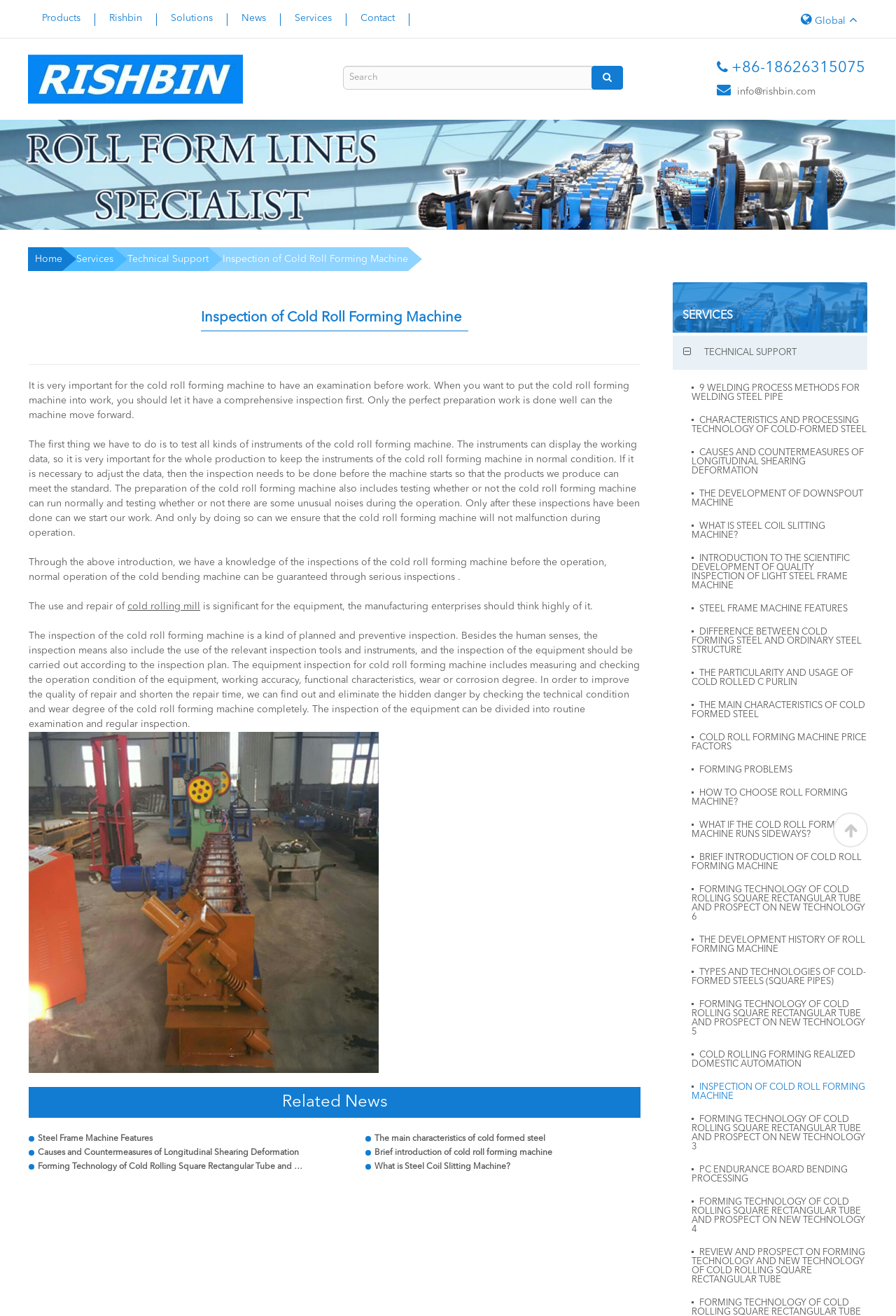How many links are there in the navigation menu?
Based on the image, give a concise answer in the form of a single word or short phrase.

7